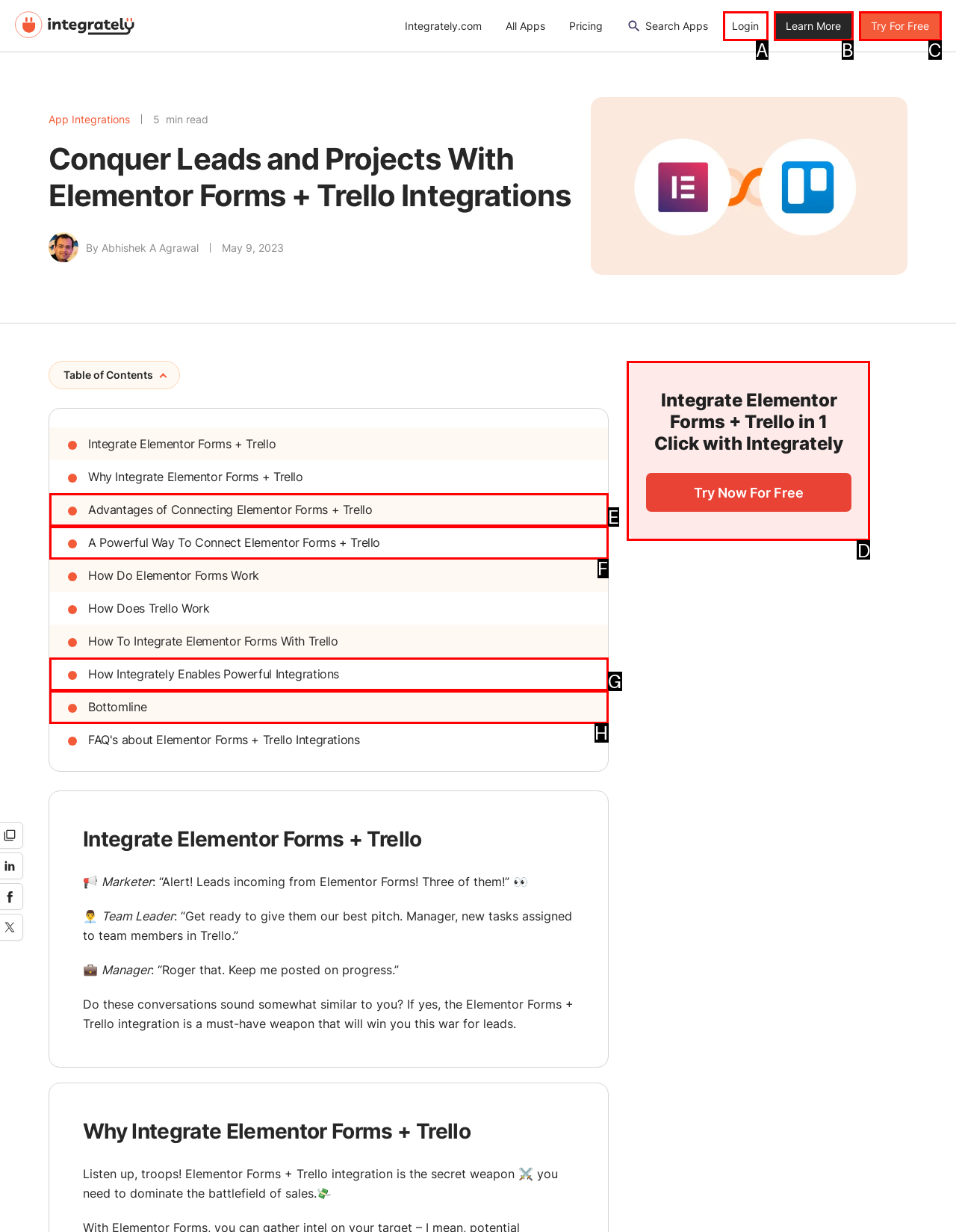For the task "Integrate Elementor Forms + Trello in 1 click", which option's letter should you click? Answer with the letter only.

D